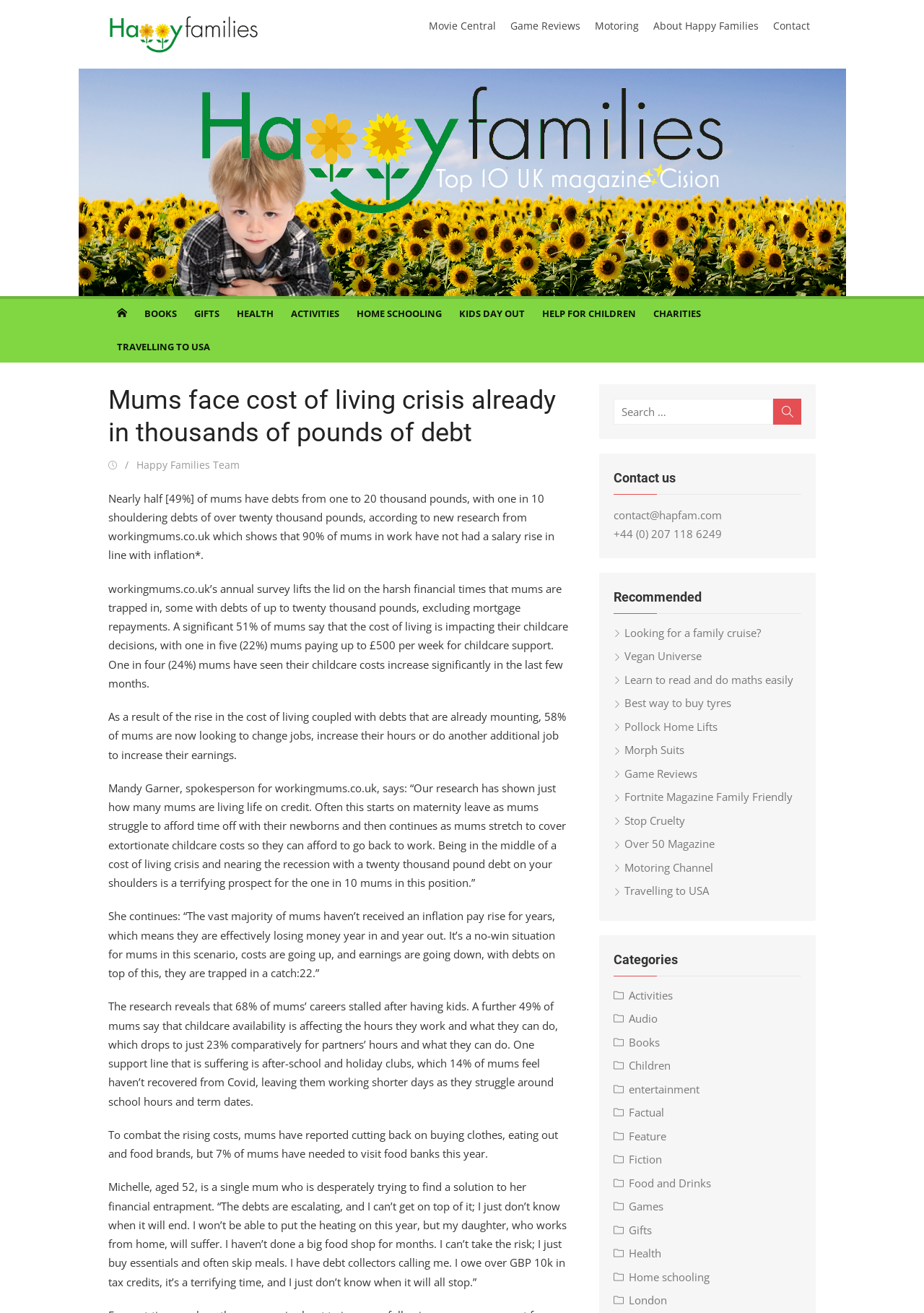Kindly provide the bounding box coordinates of the section you need to click on to fulfill the given instruction: "Explore Activities".

[0.147, 0.226, 0.201, 0.251]